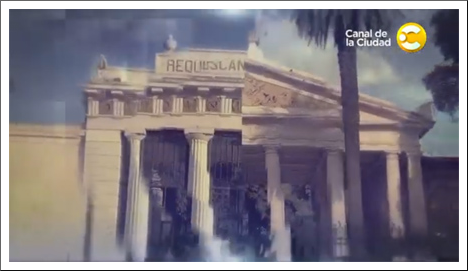Please answer the following question using a single word or phrase: 
What is the name of the program highlighting the cemetery?

Canal de la Ciudad